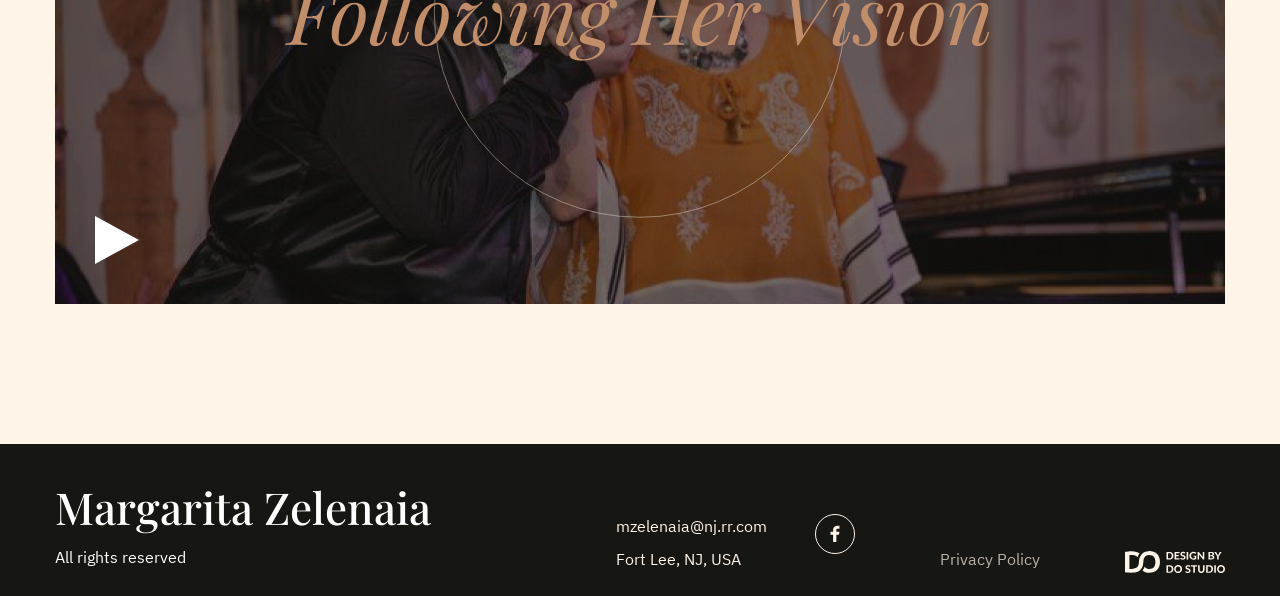What is the email address of Margarita Zelenaia?
Please give a detailed and thorough answer to the question, covering all relevant points.

The email address of Margarita Zelenaia can be found by looking at the link element with the text 'Margarita Zelenaia', which is associated with the email address 'mzelenaia@nj.rr.com'.